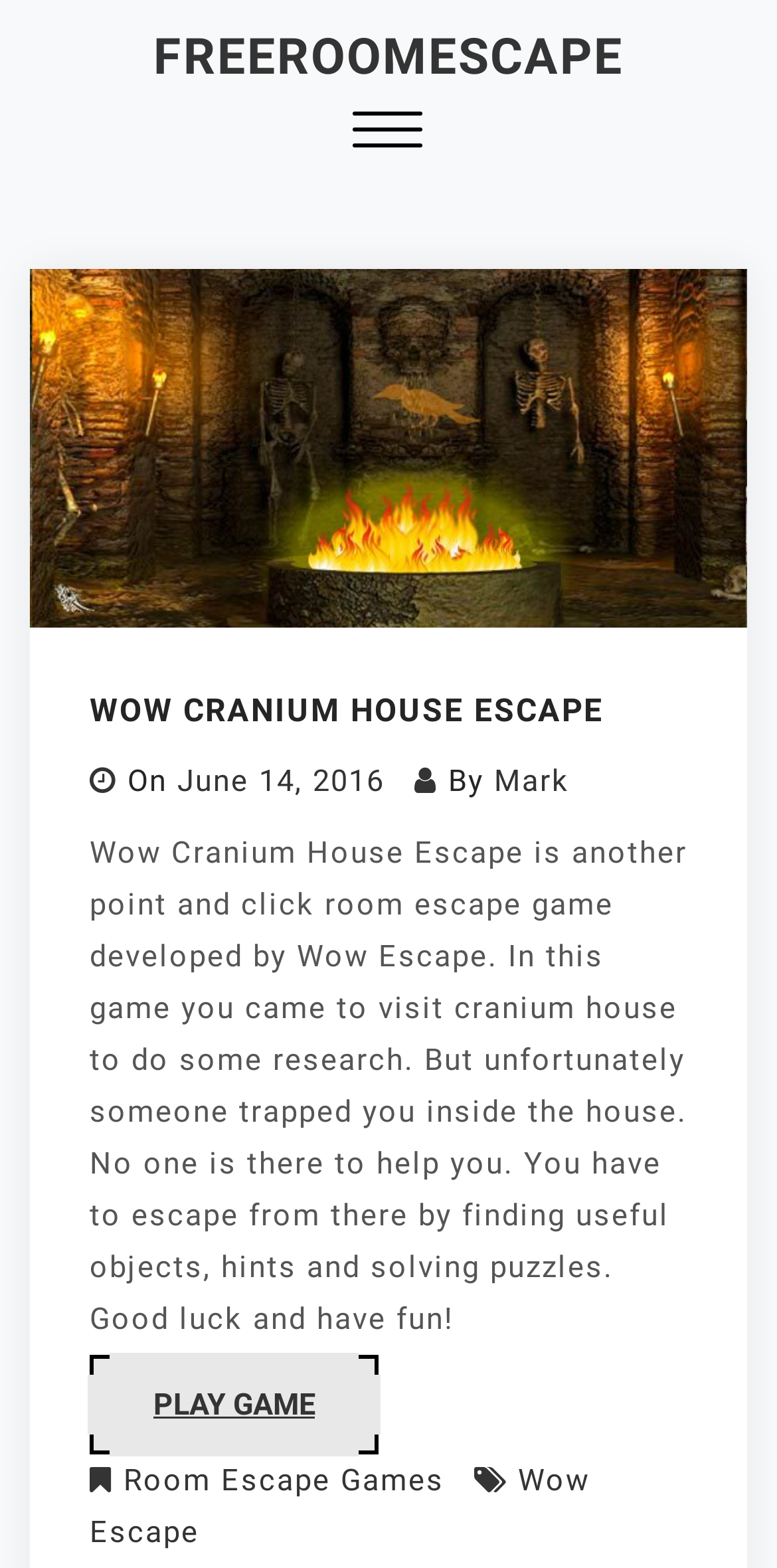What is the purpose of the game?
Please utilize the information in the image to give a detailed response to the question.

The purpose of the game can be inferred from the static text element which says 'You have to escape from there by finding useful objects, hints and solving puzzles'.